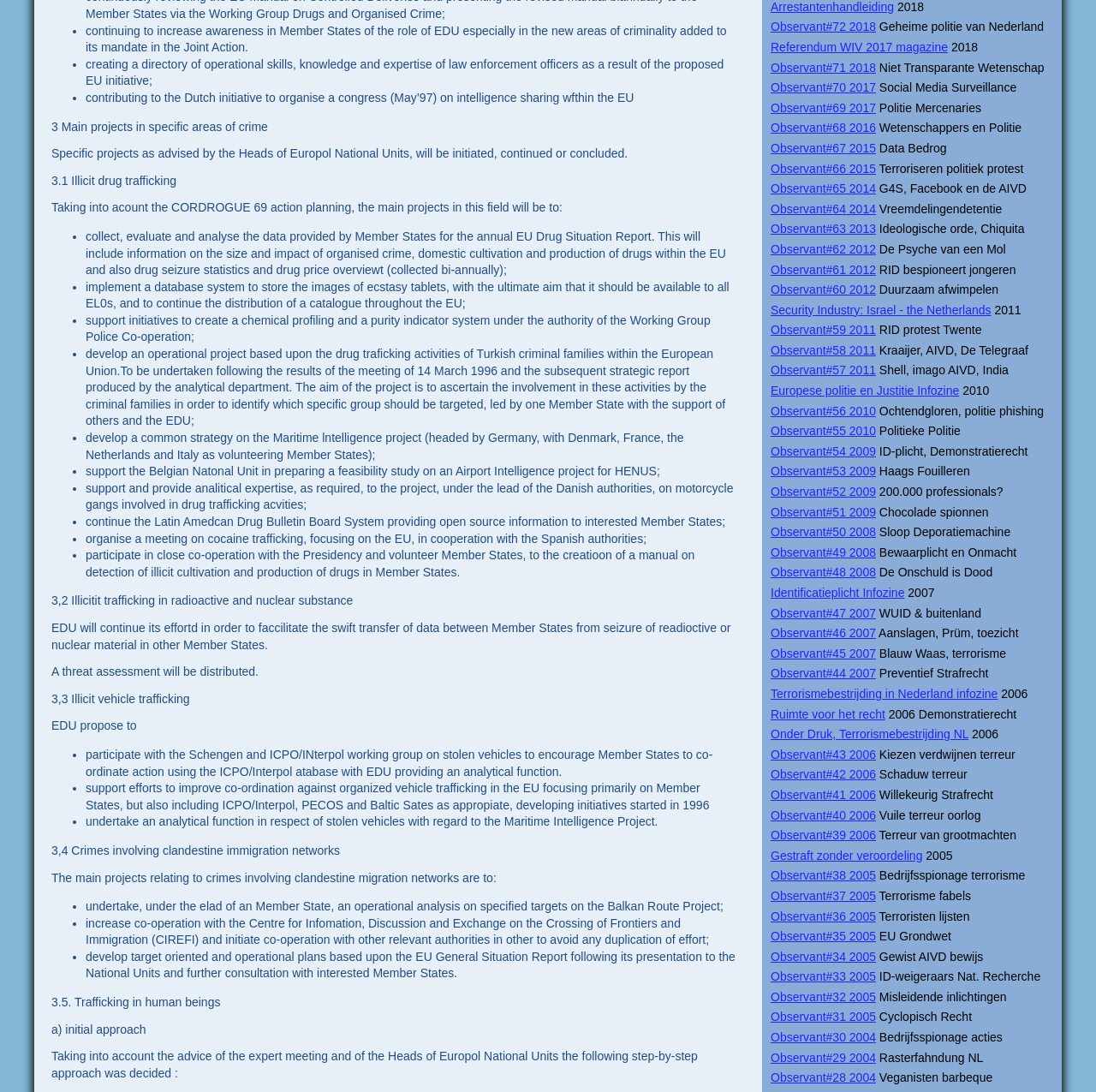Answer the question in one word or a short phrase:
What is the year mentioned next to the link 'Security Industry: Israel - the Netherlands'?

2011